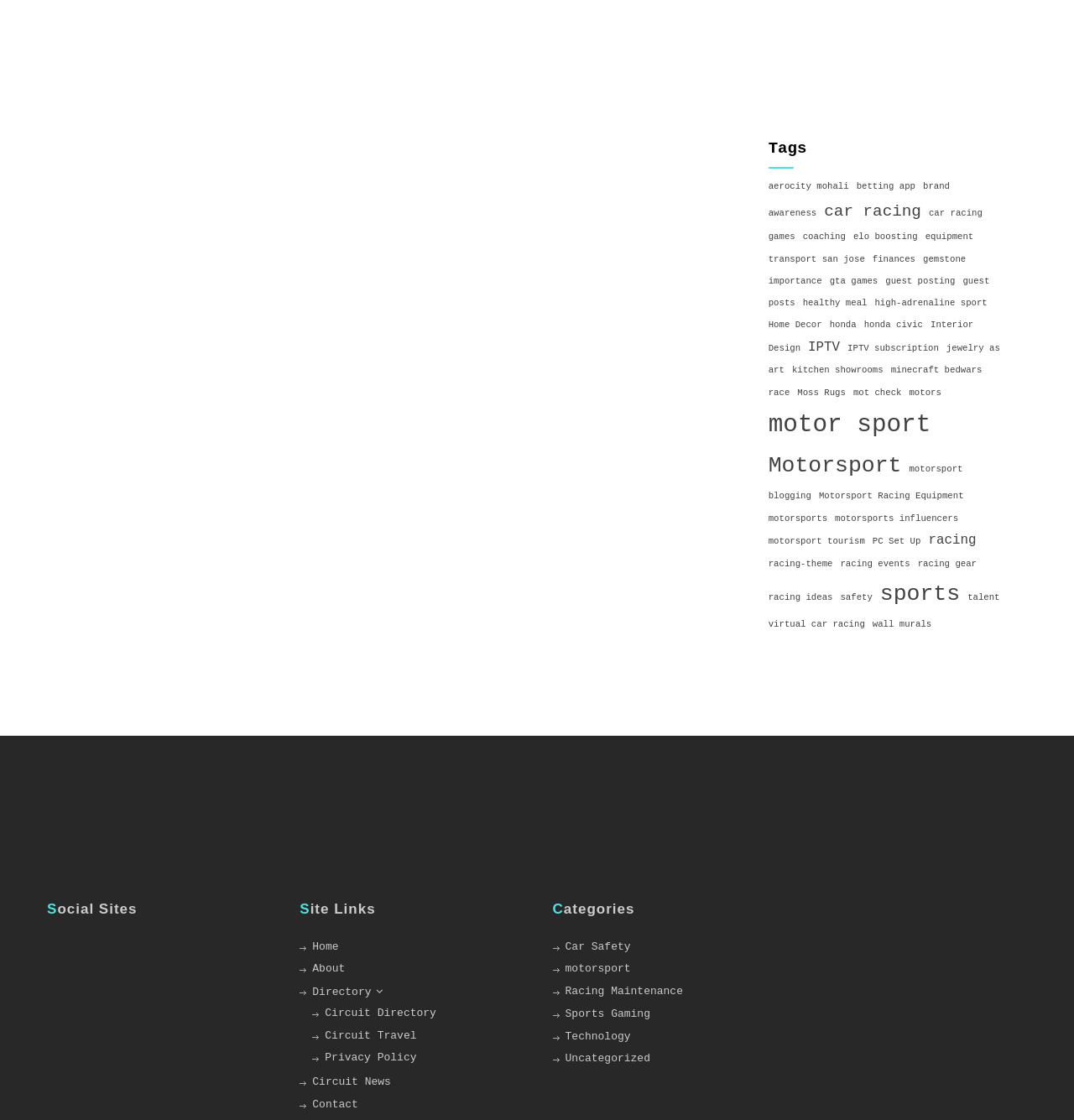What is the position of 'Home Decor'?
Answer the question with detailed information derived from the image.

By comparing the y1, y2 coordinates of 'Home Decor' and 'honda', I determined that 'Home Decor' is above 'honda'.